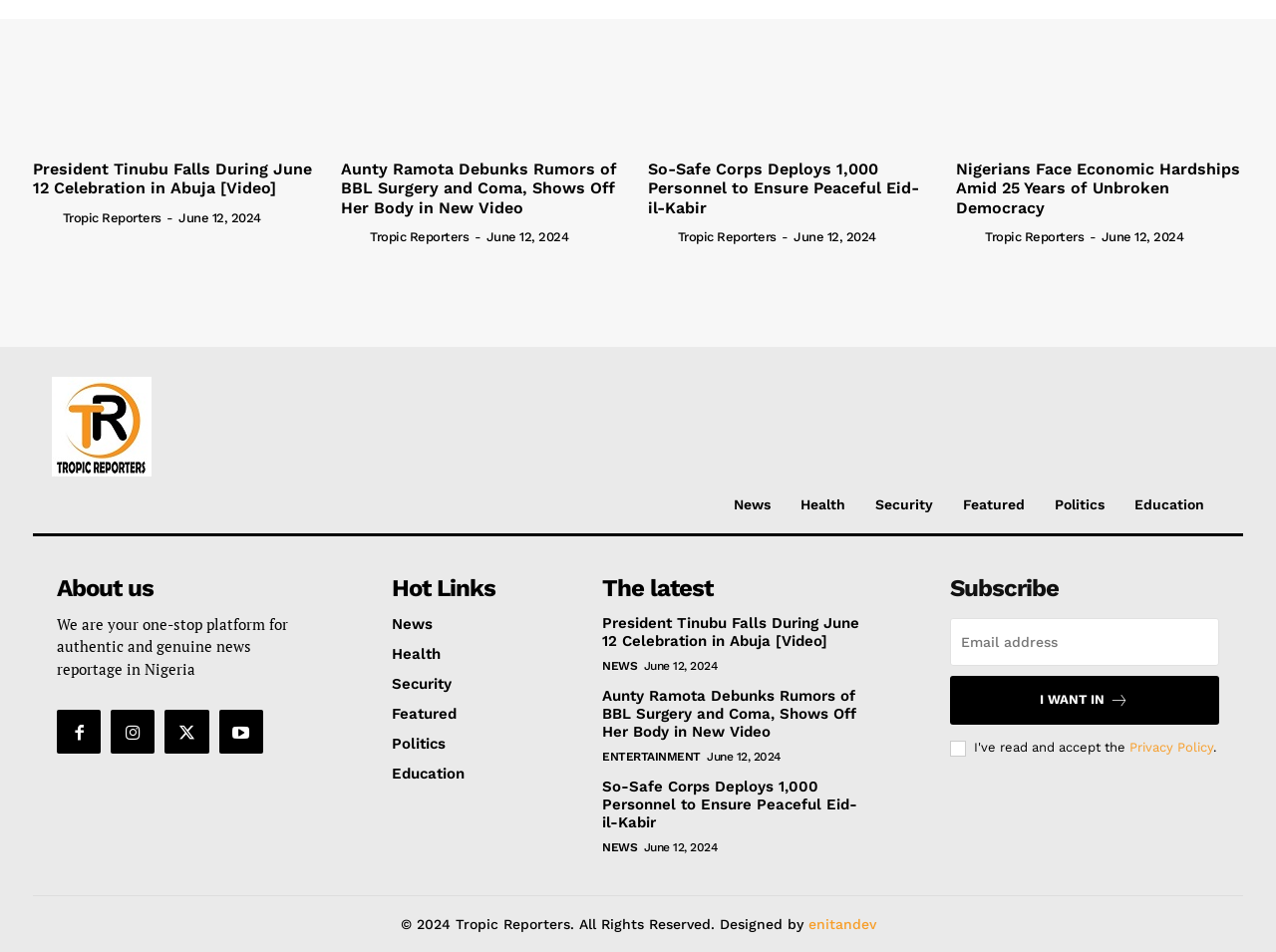Please locate the bounding box coordinates of the element that should be clicked to achieve the given instruction: "Click the 'I WANT IN' button".

[0.744, 0.71, 0.955, 0.761]